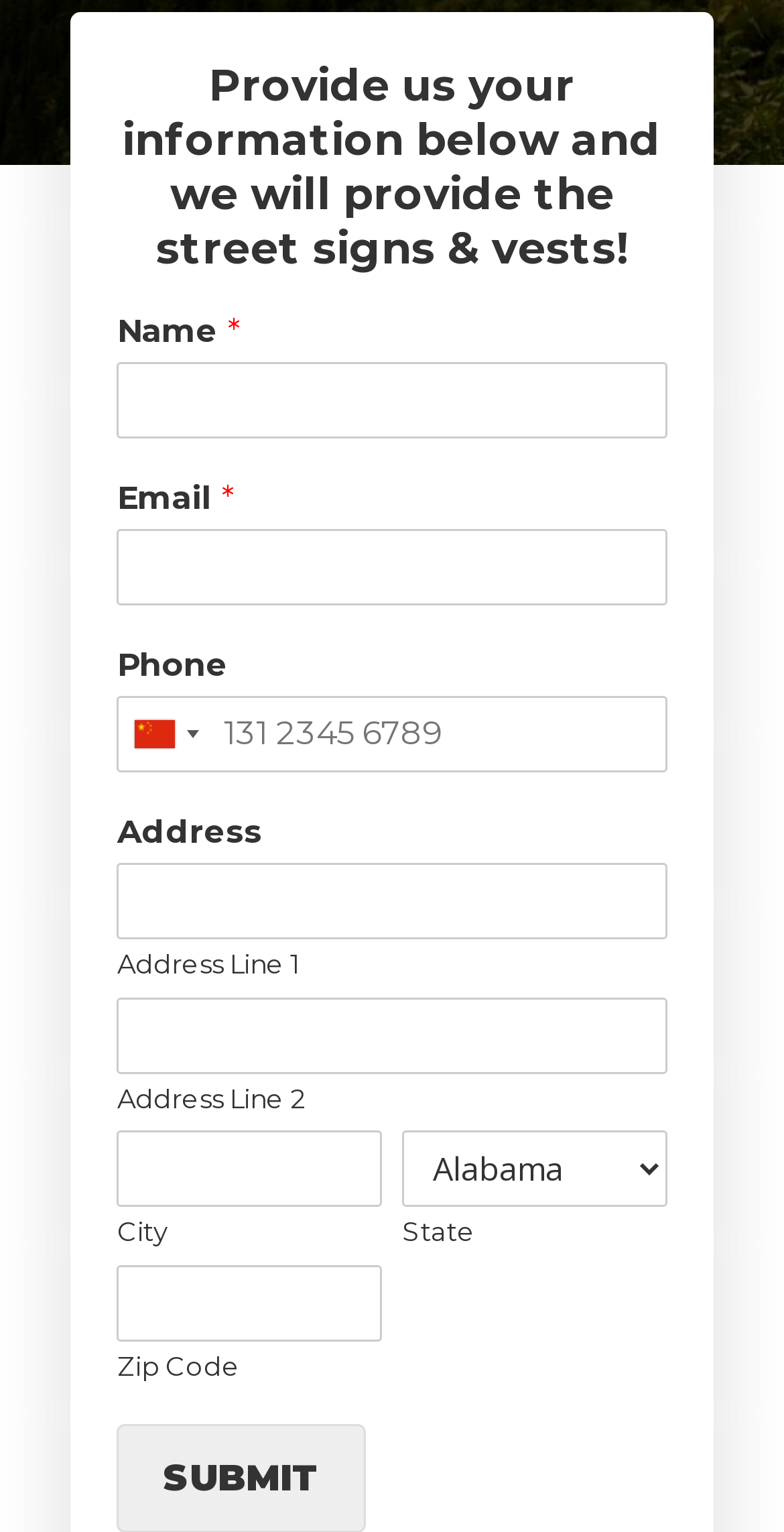Identify the bounding box for the UI element that is described as follows: "title="China (中国): +86"".

[0.152, 0.455, 0.27, 0.503]